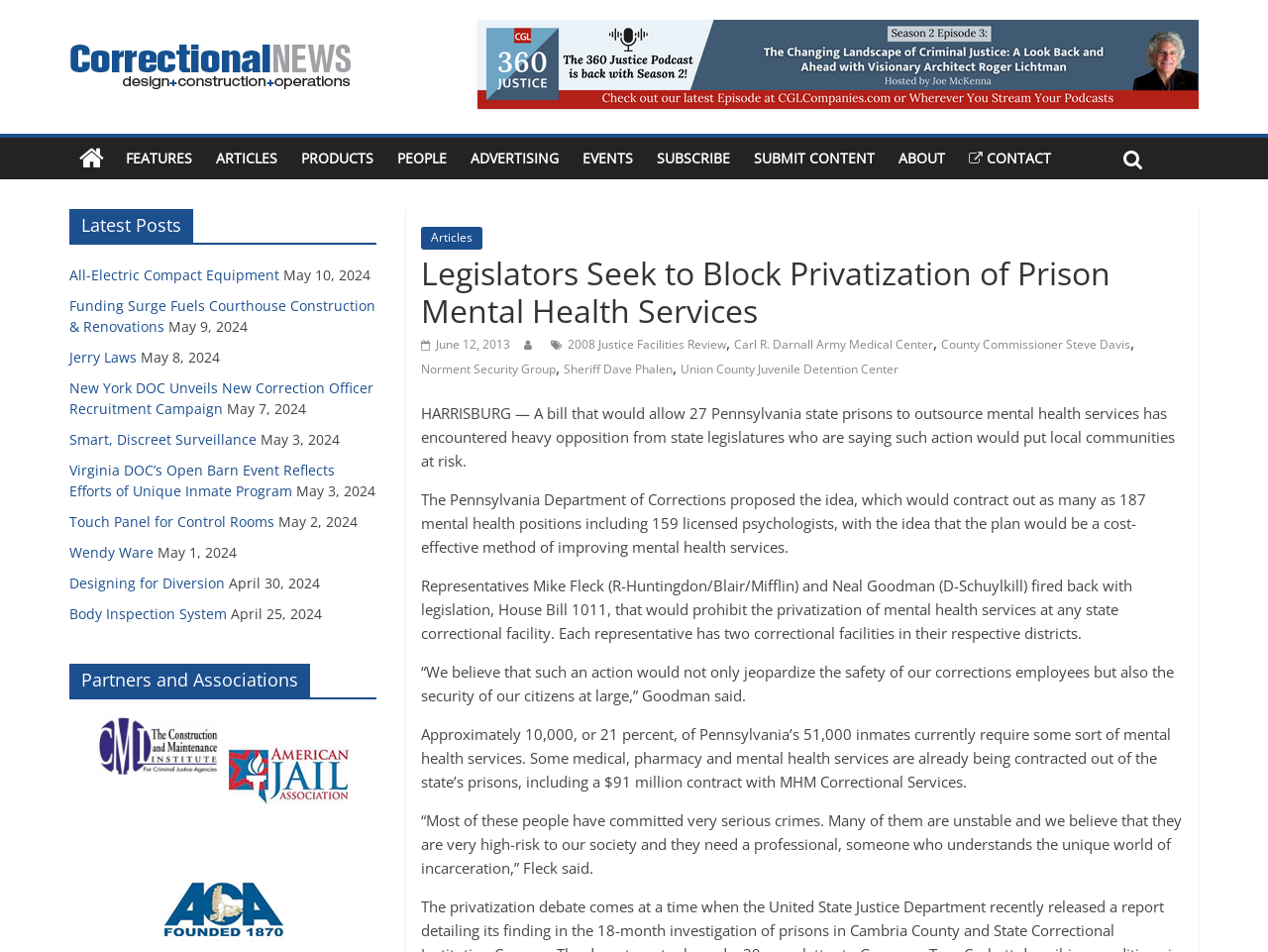What is the value of the contract with MHM Correctional Services?
Using the screenshot, give a one-word or short phrase answer.

$91 million